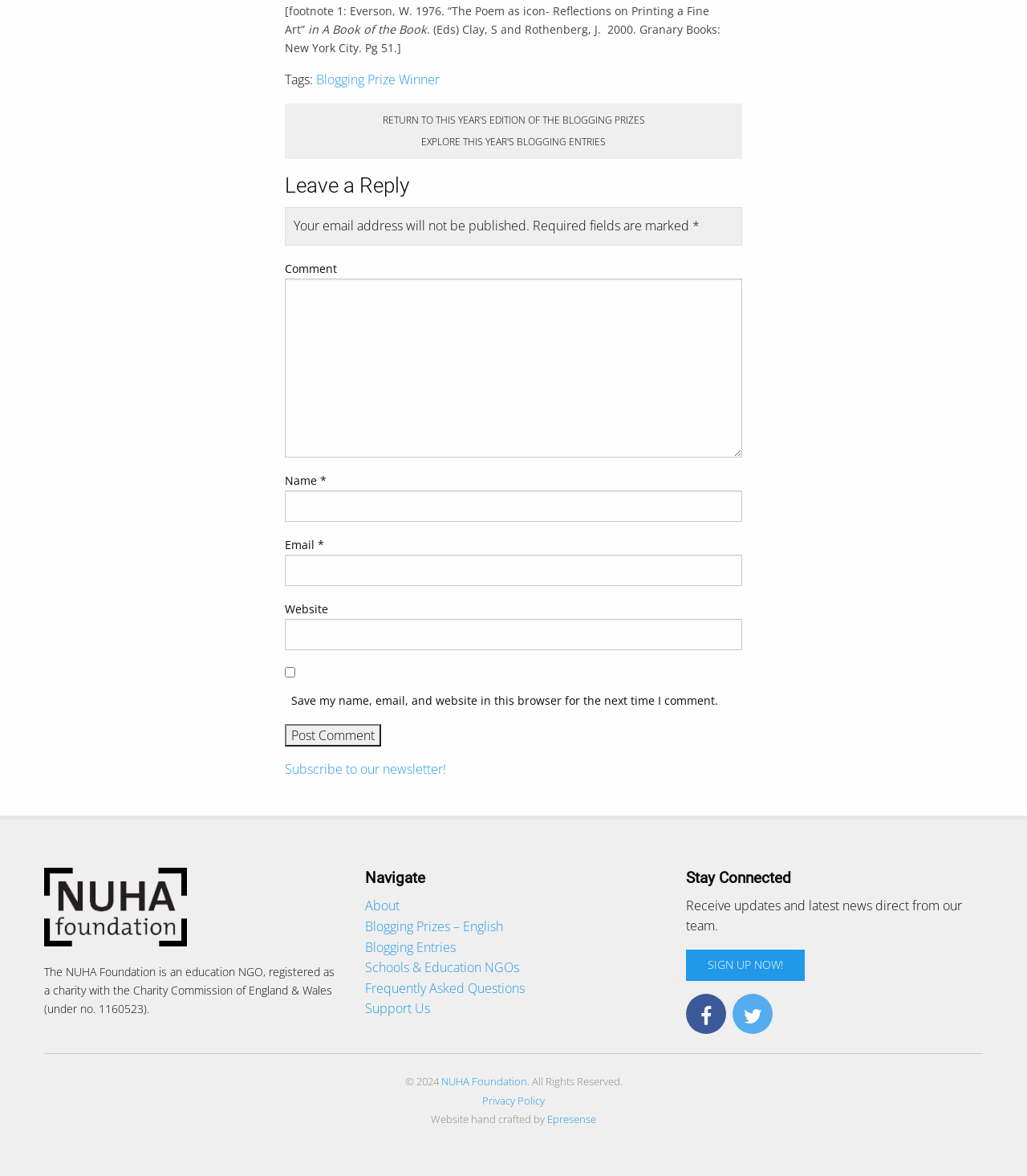Locate the bounding box coordinates of the element that should be clicked to execute the following instruction: "Return to this year's edition of the blogging prizes".

[0.372, 0.091, 0.628, 0.113]